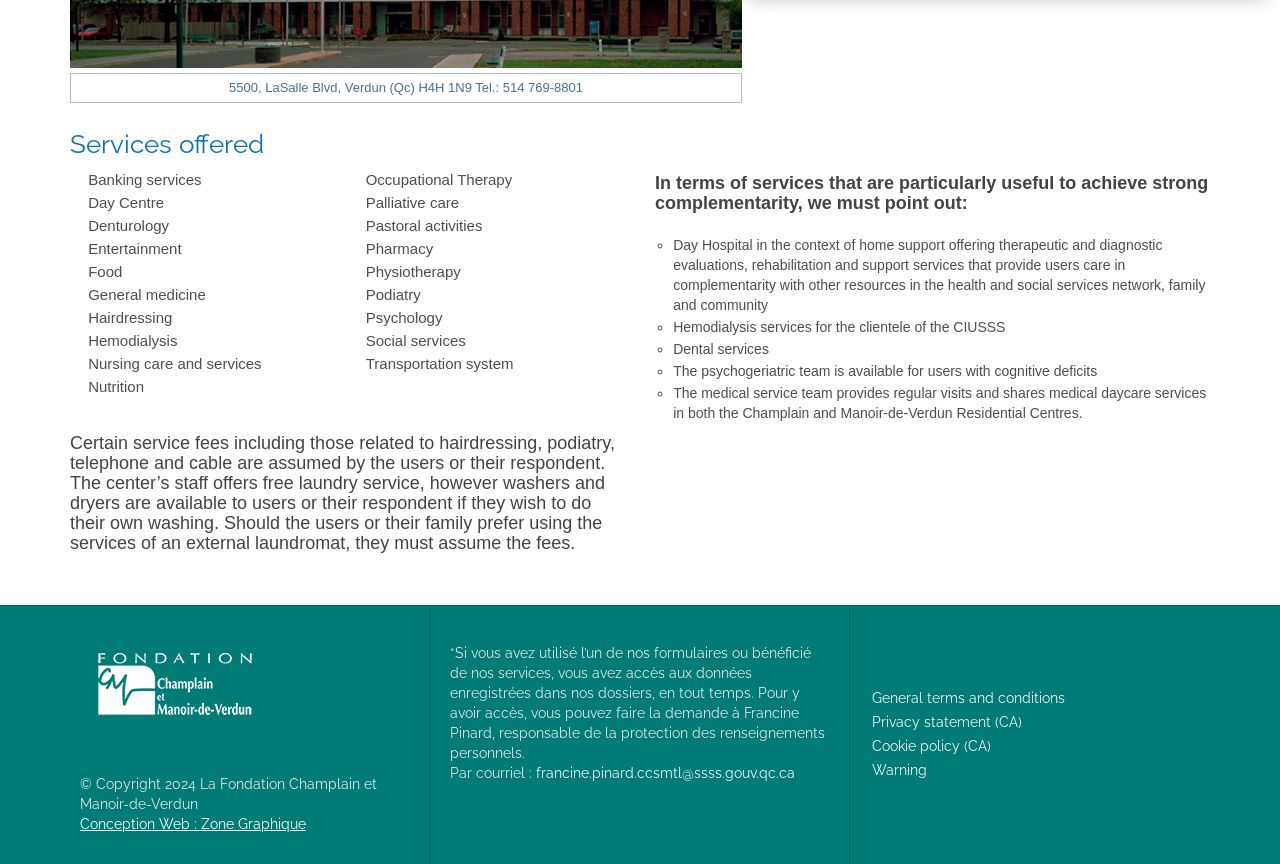Given the description "Cookie policy (CA)", determine the bounding box of the corresponding UI element.

[0.68, 0.849, 0.977, 0.877]